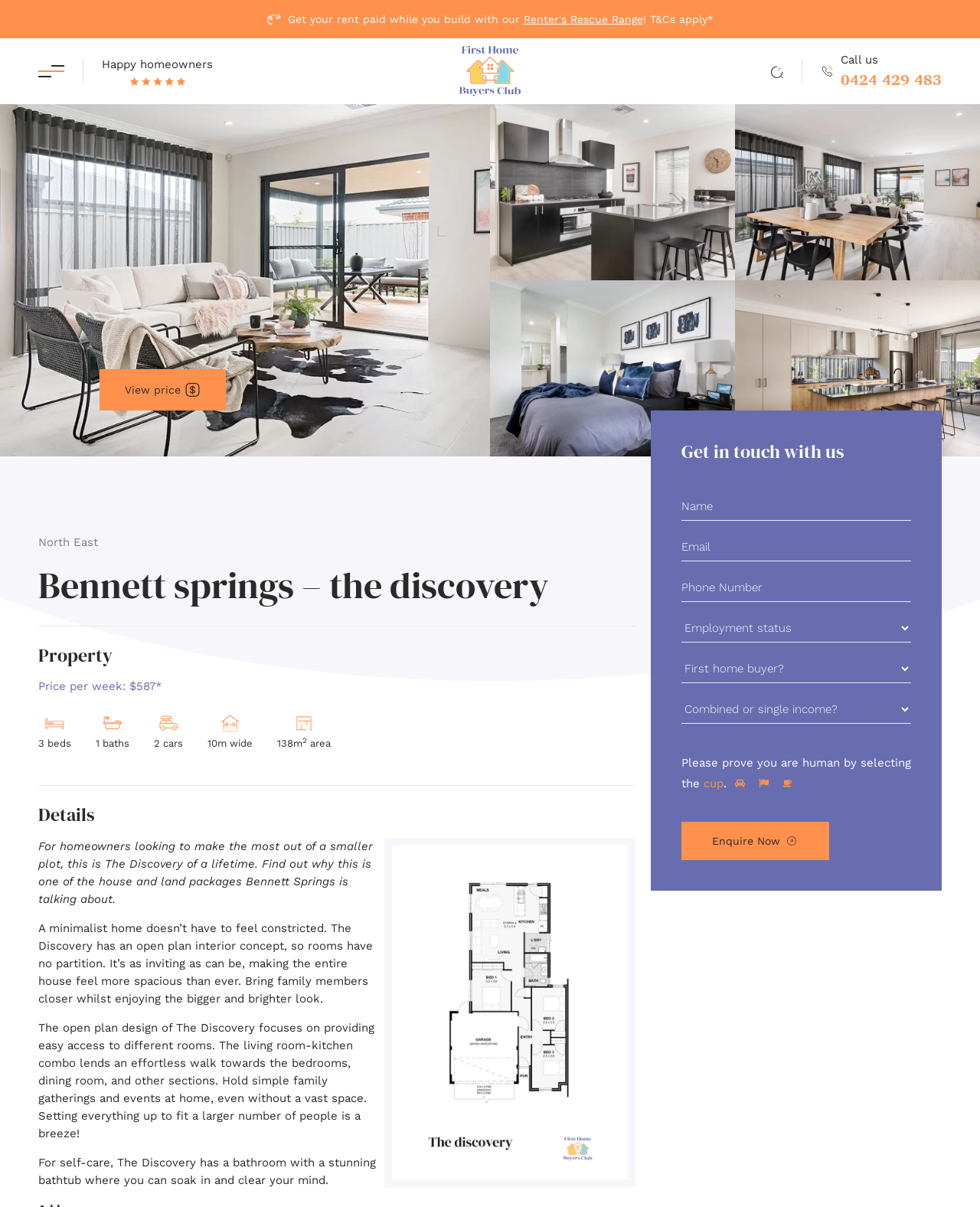What is the purpose of the open plan design in The Discovery?
Using the image provided, answer with just one word or phrase.

To make the house feel more spacious